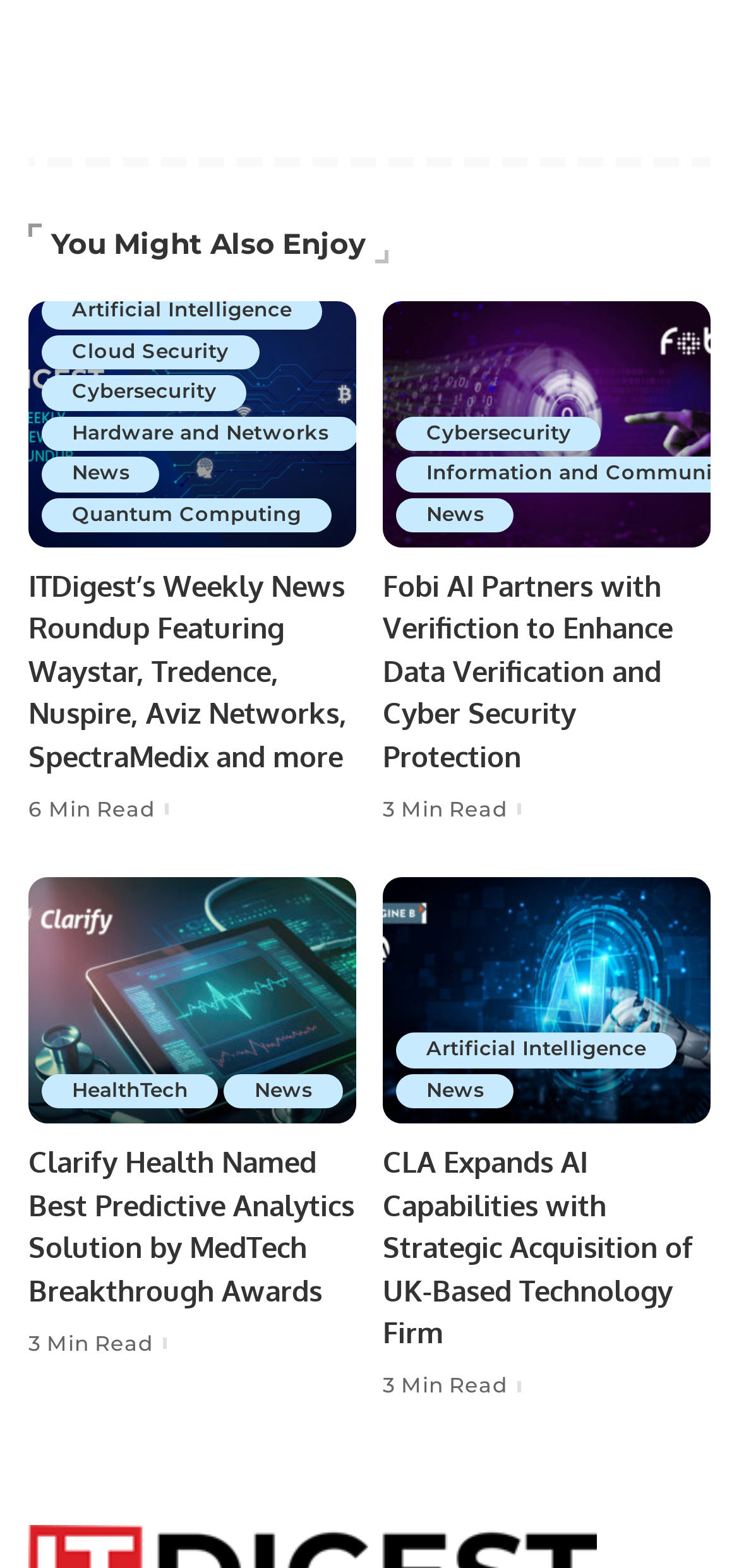Pinpoint the bounding box coordinates of the area that should be clicked to complete the following instruction: "Click on the link to learn more about Artificial Intelligence". The coordinates must be given as four float numbers between 0 and 1, i.e., [left, top, right, bottom].

[0.056, 0.188, 0.436, 0.21]